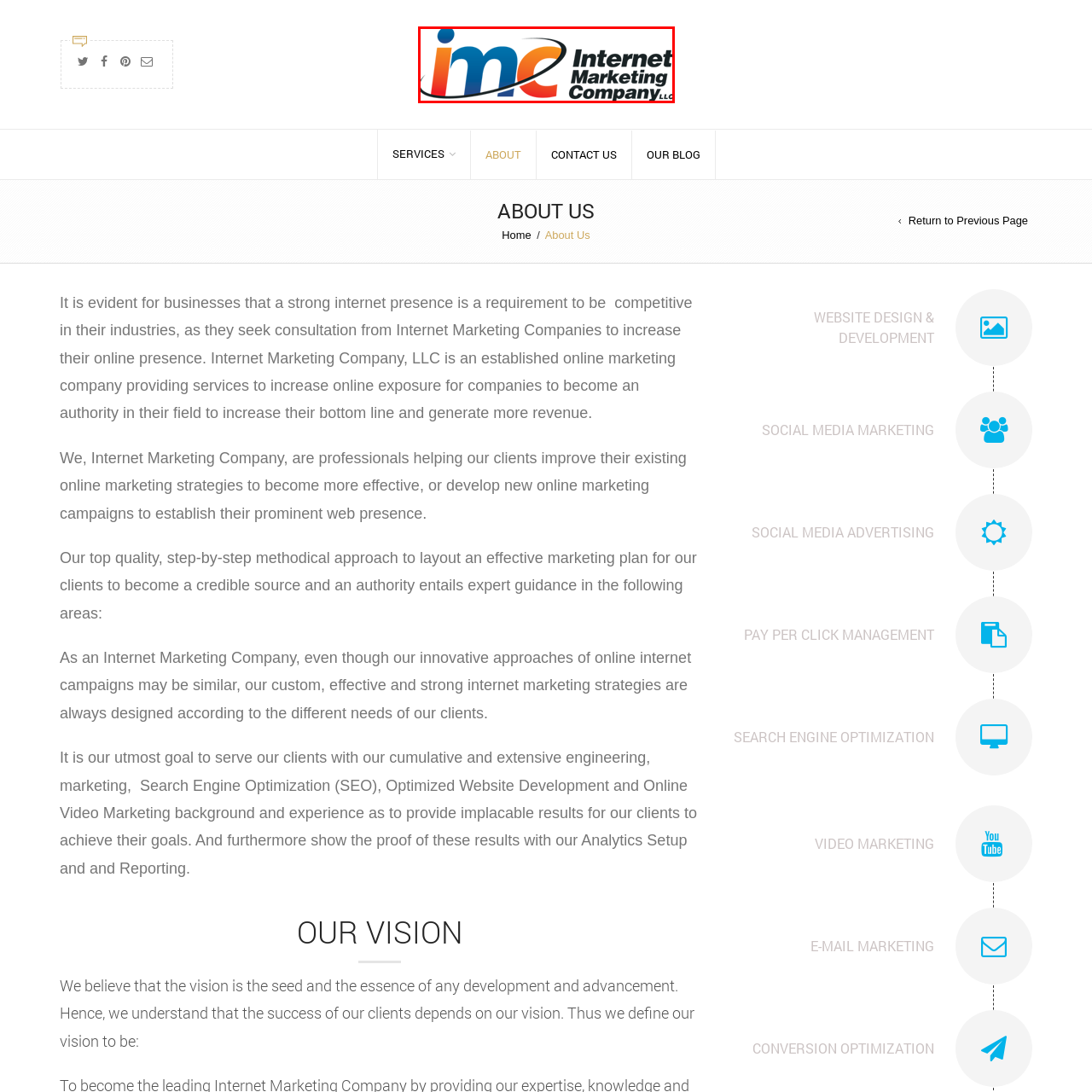Generate an in-depth caption for the image enclosed by the red boundary.

This image features the logo of Internet Marketing Company, LLC (often abbreviated as IMC), prominently displaying the name "Internet Marketing Company" alongside the initials "imc." The logo is designed with a modern and colorful aesthetic, incorporating a gradient from blue to orange, which gives a vibrant and professional look. The inclusion of "LLC" indicates that the company is a limited liability corporation, emphasizing its formal business structure. This logo signifies the company's commitment to helping businesses enhance their online presence and reputation in a competitive market.